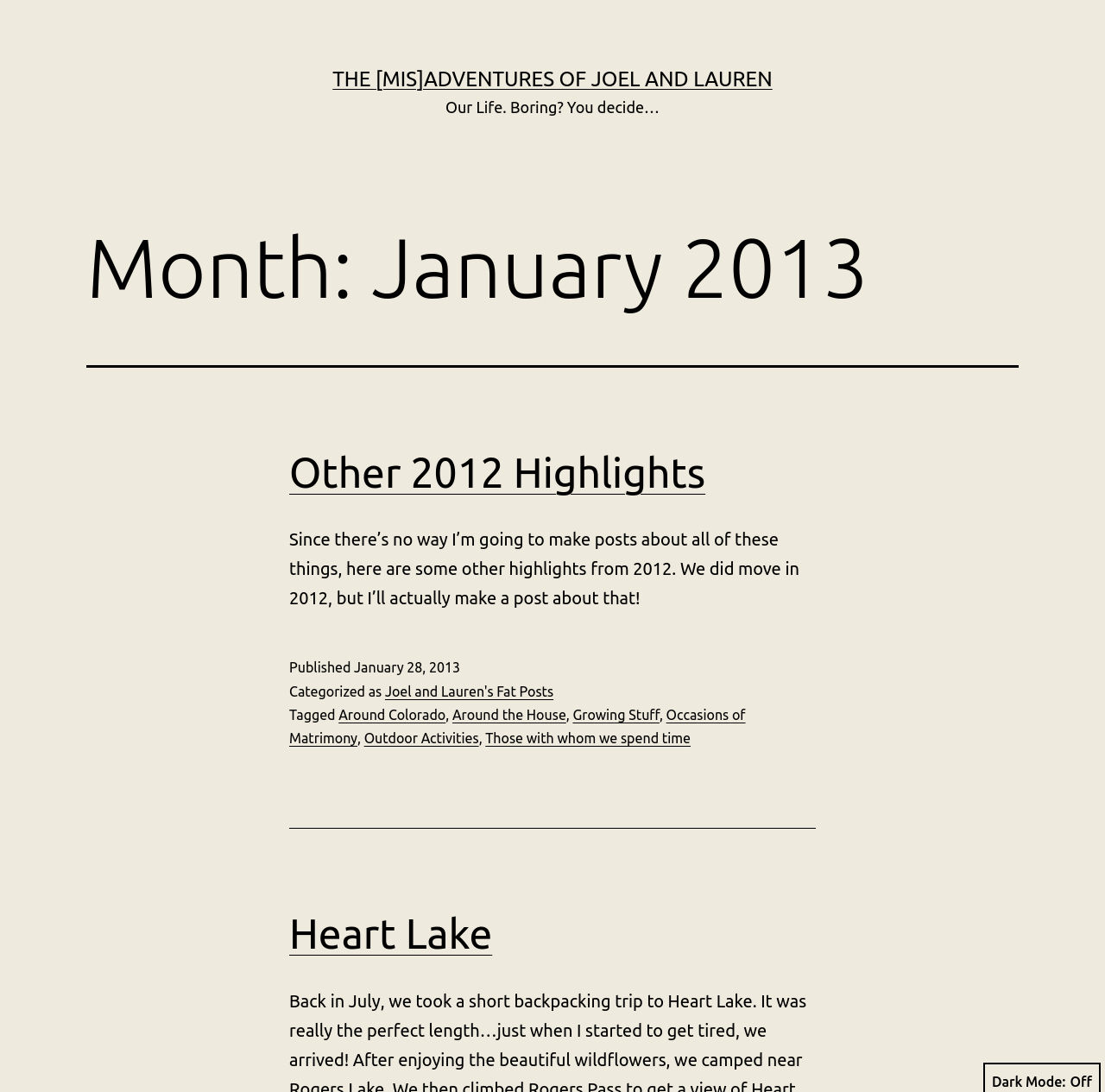Present a detailed account of what is displayed on the webpage.

The webpage is a blog post titled "January 2013 – The [Mis]Adventures of Joel and Lauren". At the top, there is a link to the blog's main page, "THE [MIS]ADVENTURES OF JOEL AND LAUREN", followed by a brief description, "Our Life. Boring? You decide…".

Below the title, there is a header section that displays the month, "Month: January 2013". The main content of the page is an article that takes up most of the page. The article is divided into sections, with headings and links to other related posts.

The first section is titled "Other 2012 Highlights" and contains a brief summary of the year 2012, mentioning that the authors moved in that year. Below this section, there is a footer area that displays metadata about the post, including the publication date, "January 28, 2013", and categories and tags related to the post, such as "Joel and Lauren's Fat Posts", "Around Colorado", and "Outdoor Activities".

Further down the page, there is another section titled "Heart Lake", which appears to be a link to another related post. Overall, the webpage has a simple and clean layout, with clear headings and concise text, making it easy to navigate and read.